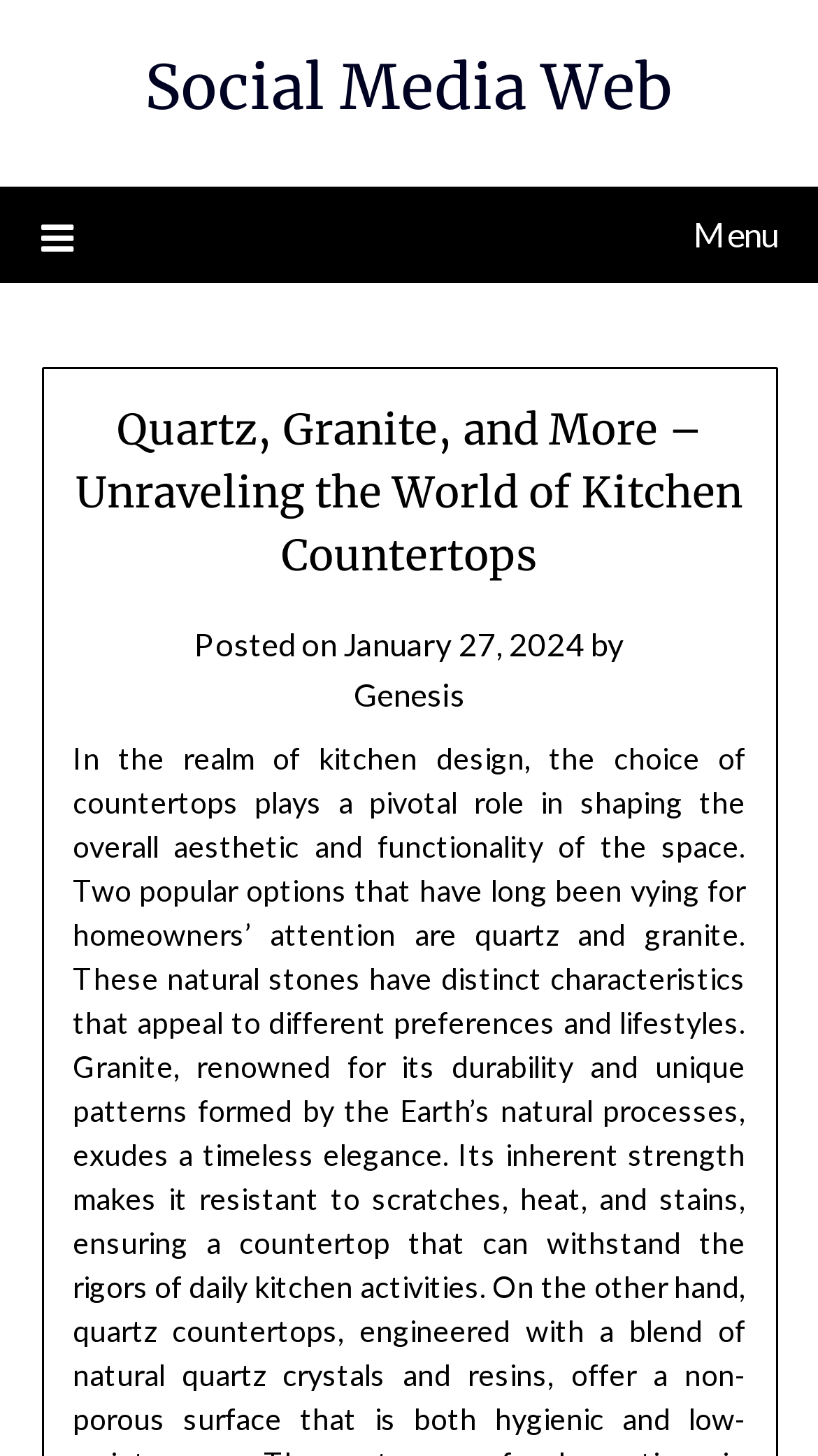Is the menu expanded?
Please provide a comprehensive answer based on the contents of the image.

I found that the menu is not expanded because the 'expanded' attribute of the menu link is set to 'False'.